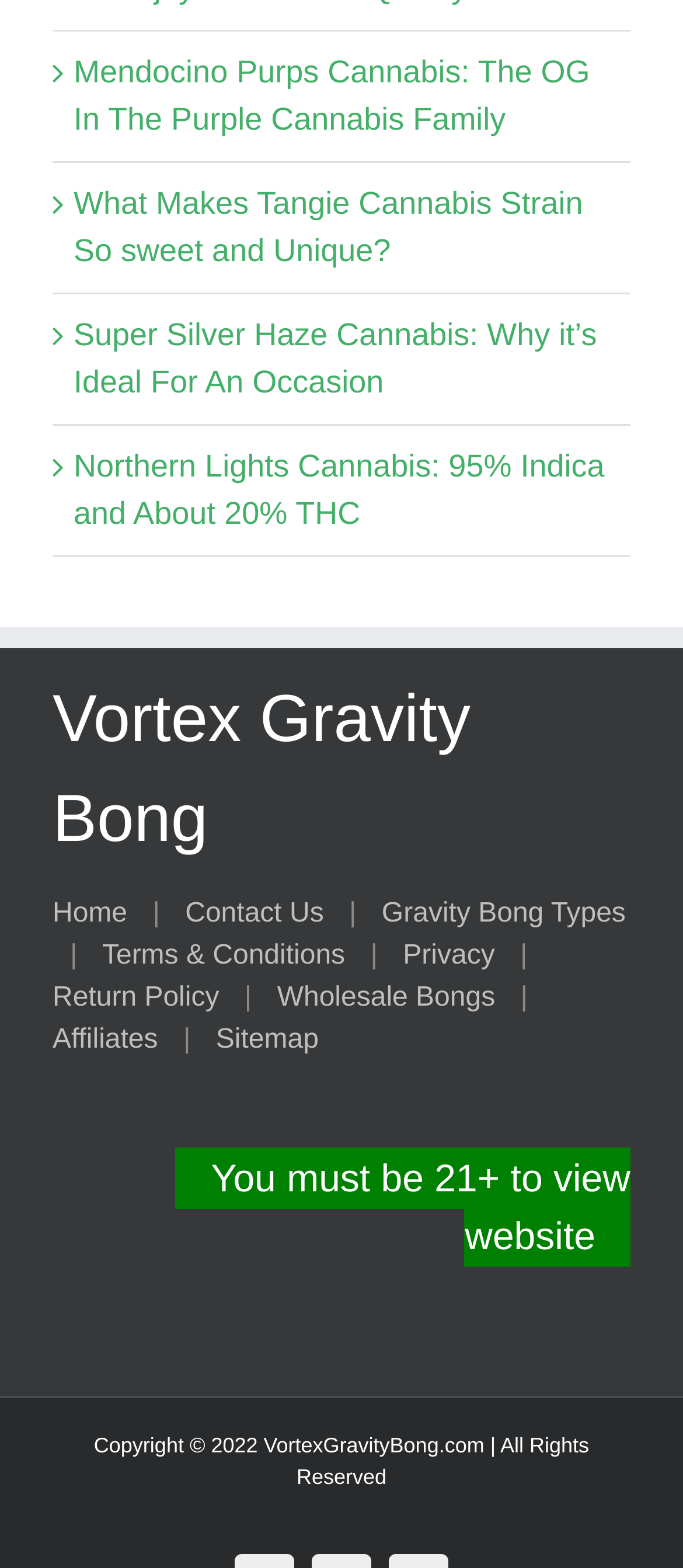What is the name of the website?
Deliver a detailed and extensive answer to the question.

I determined the name of the website by looking at the content of the webpage, specifically the StaticText element with the text 'Vortex Gravity Bong'.